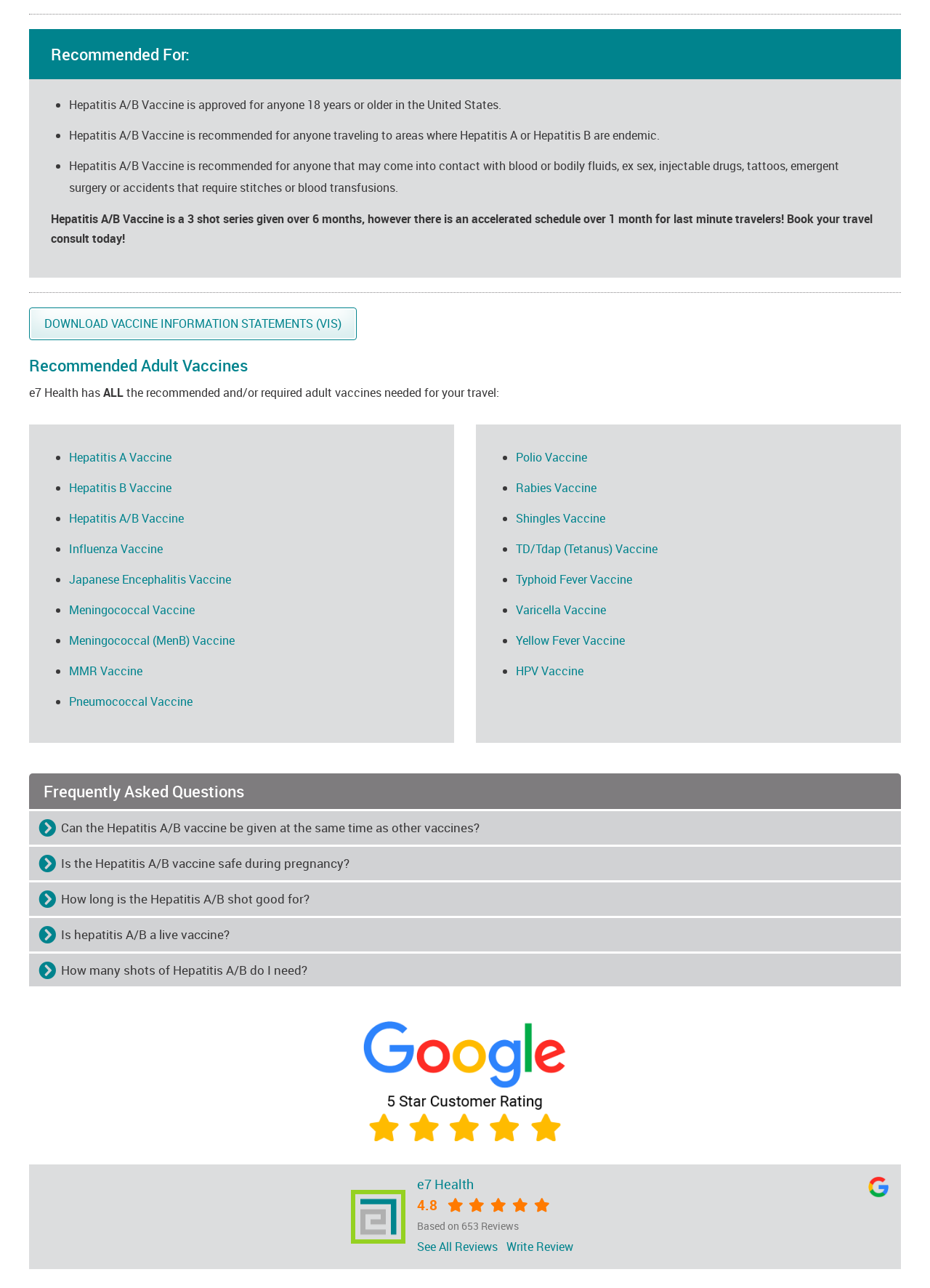What is the rating of e7 Health based on Google Reviews?
Please give a detailed and elaborate answer to the question based on the image.

On the webpage, under the section with the heading 'e7 Health', there is a rating of 4.8 based on 653 reviews. This can be seen from the text '4.8' and 'Based on 653 Reviews'.